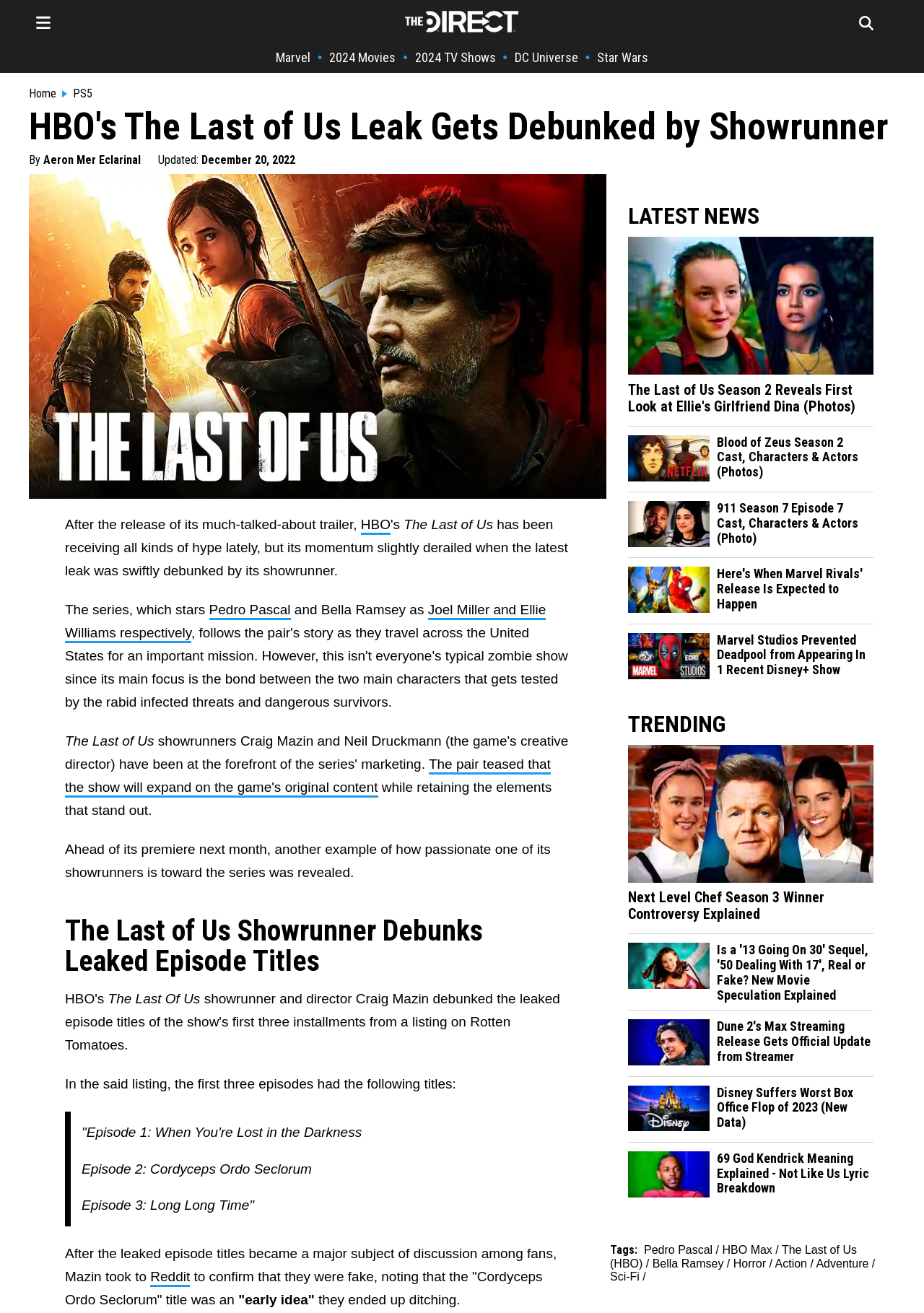Please find the bounding box coordinates of the element that must be clicked to perform the given instruction: "Read the article about 'The Last of Us' showrunner debunking leaked episode titles". The coordinates should be four float numbers from 0 to 1, i.e., [left, top, right, bottom].

[0.031, 0.082, 0.969, 0.112]